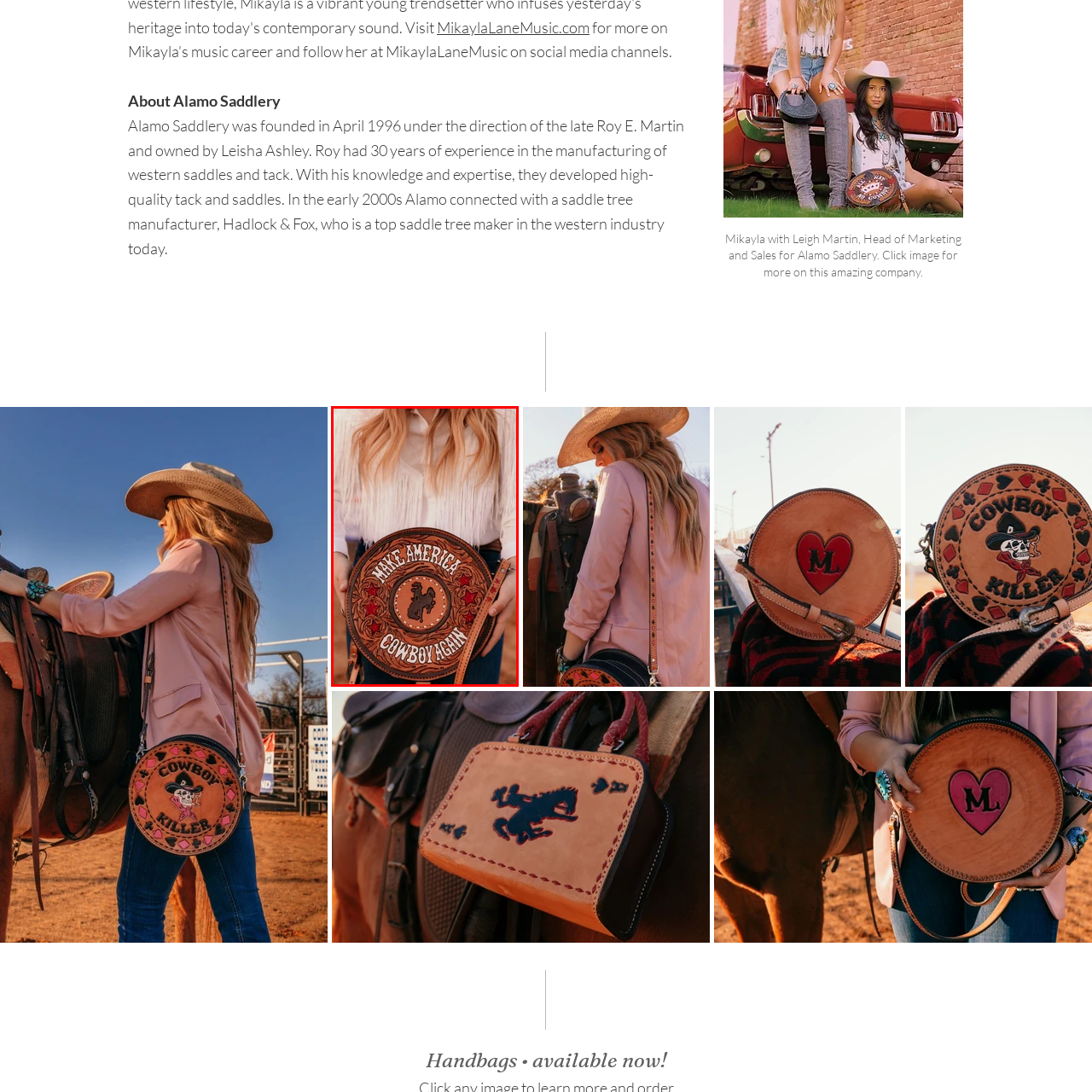Focus on the content inside the red-outlined area of the image and answer the ensuing question in detail, utilizing the information presented: What is the person in the image wearing?

The person in the image is dressed in western fashion, complete with a fringed top, embodying a modern yet classic cowboy aesthetic.